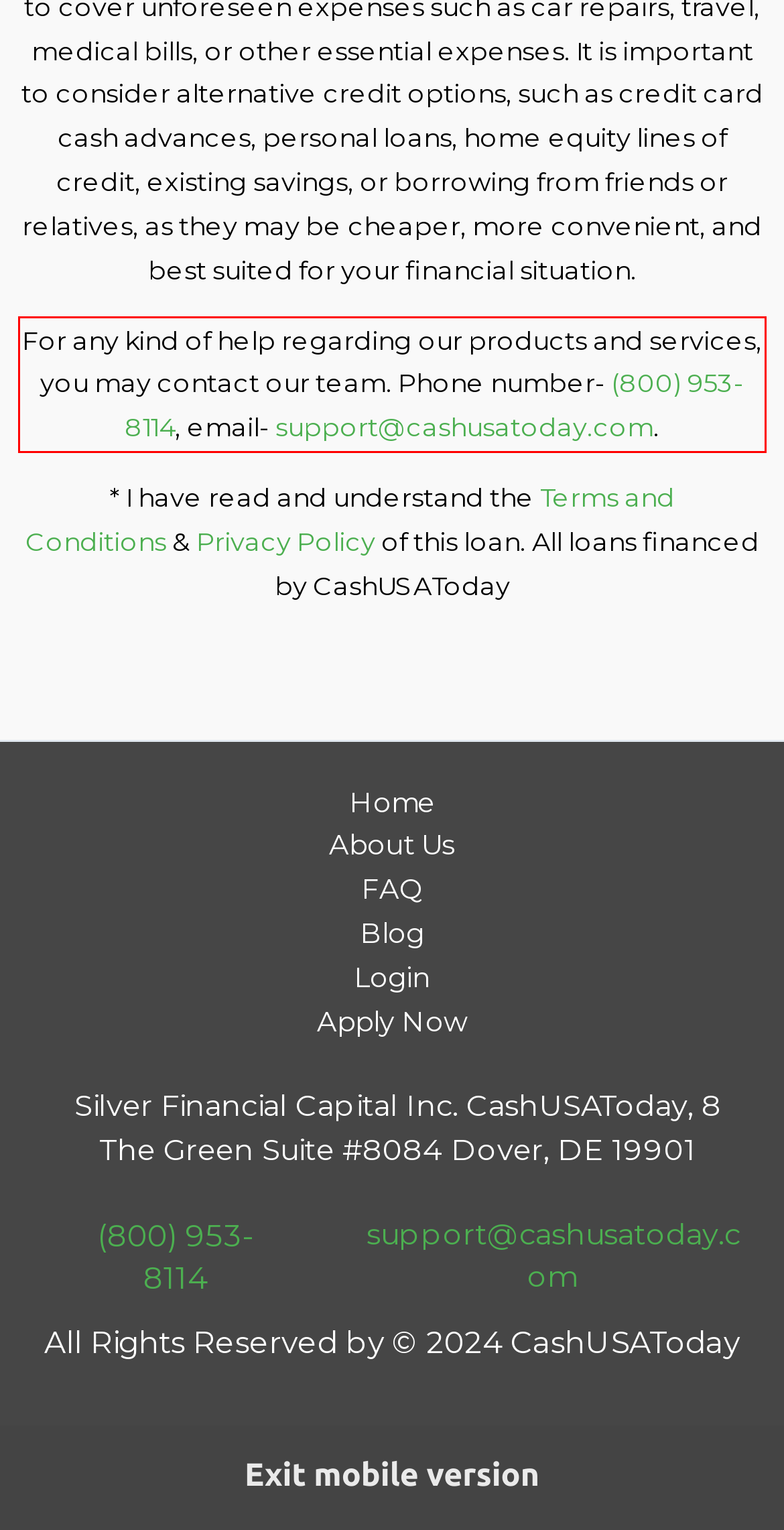You are provided with a screenshot of a webpage containing a red bounding box. Please extract the text enclosed by this red bounding box.

For any kind of help regarding our products and services, you may contact our team. Phone number- (800) 953-8114, email- support@cashusatoday.com.